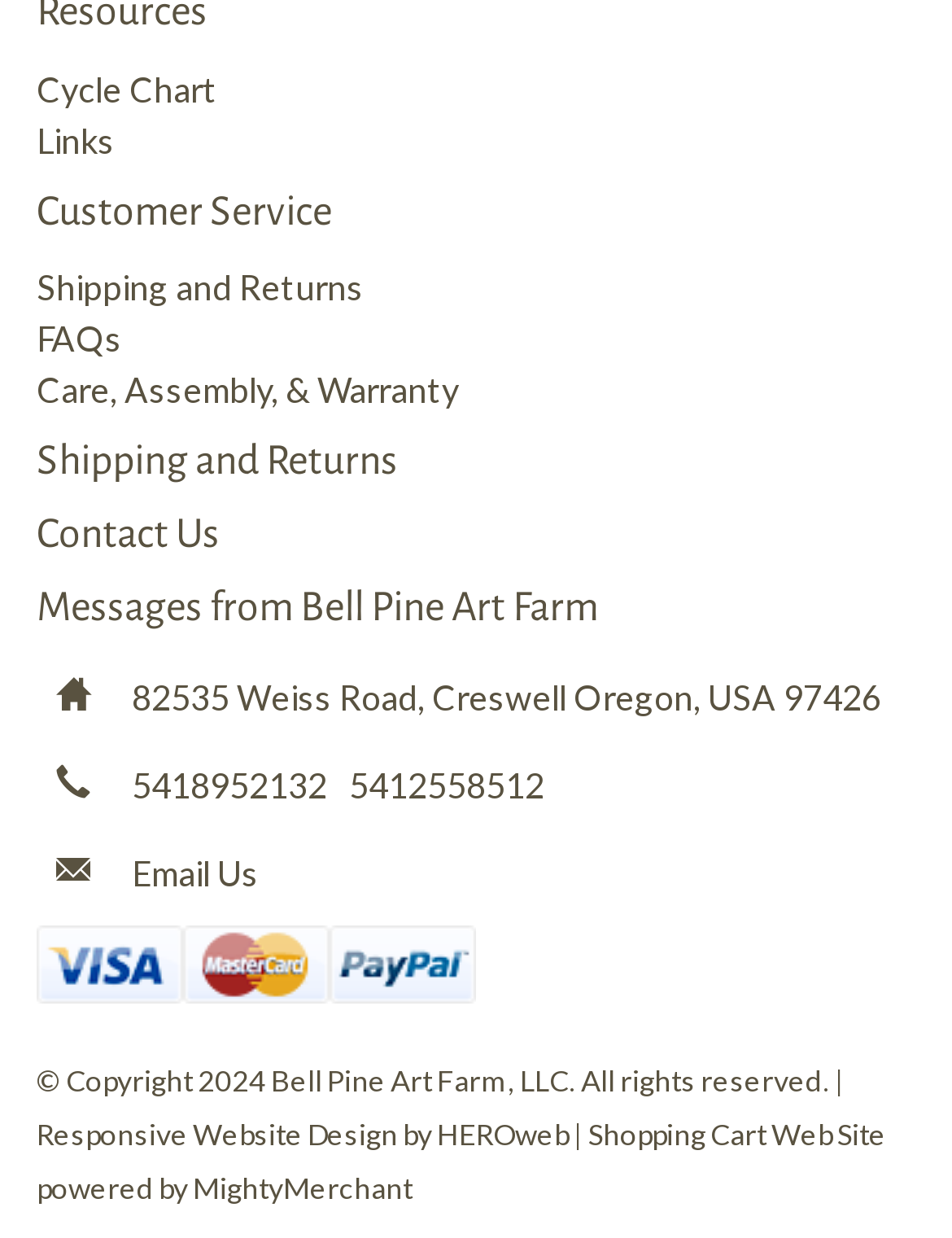Identify the bounding box coordinates of the area you need to click to perform the following instruction: "Call 5418952132".

[0.138, 0.617, 0.344, 0.651]